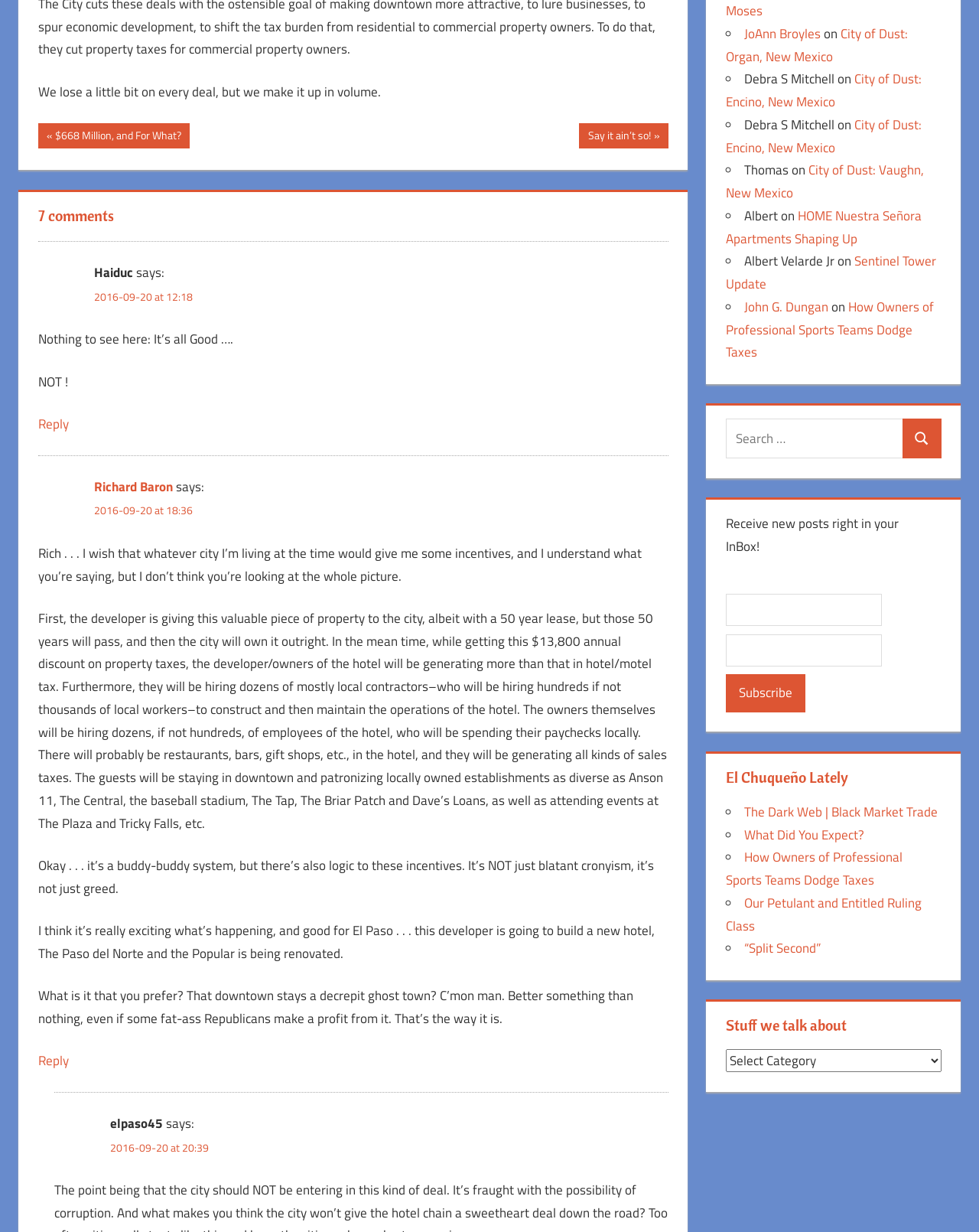Please answer the following question using a single word or phrase: What is the quote at the top of the page?

We lose a little bit on every deal, but we make it up in volume.